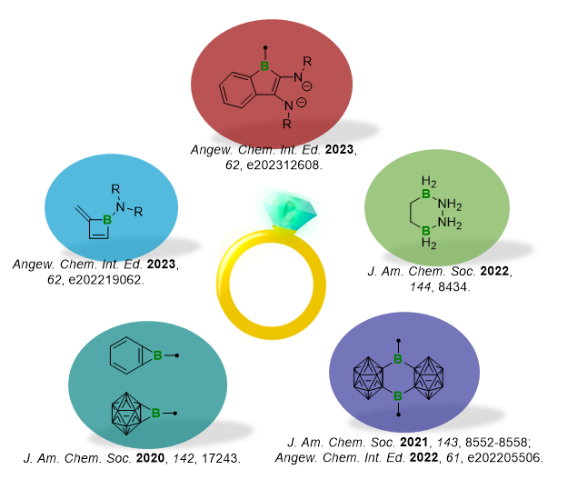How many publications are referenced in the purple oval?
Please answer the question with a single word or phrase, referencing the image.

2